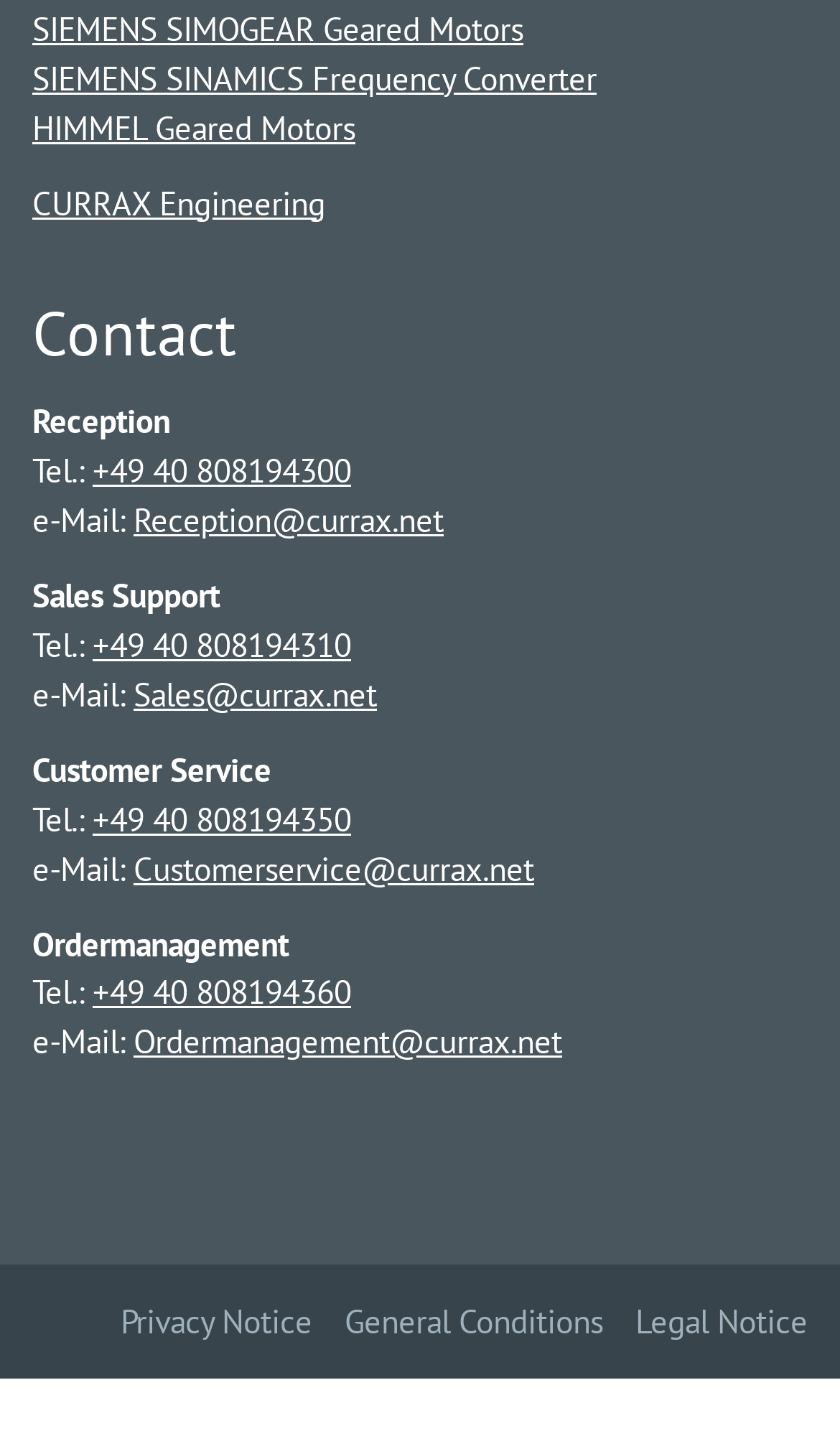Pinpoint the bounding box coordinates of the clickable area necessary to execute the following instruction: "Send an email to Sales Support". The coordinates should be given as four float numbers between 0 and 1, namely [left, top, right, bottom].

[0.159, 0.469, 0.449, 0.499]